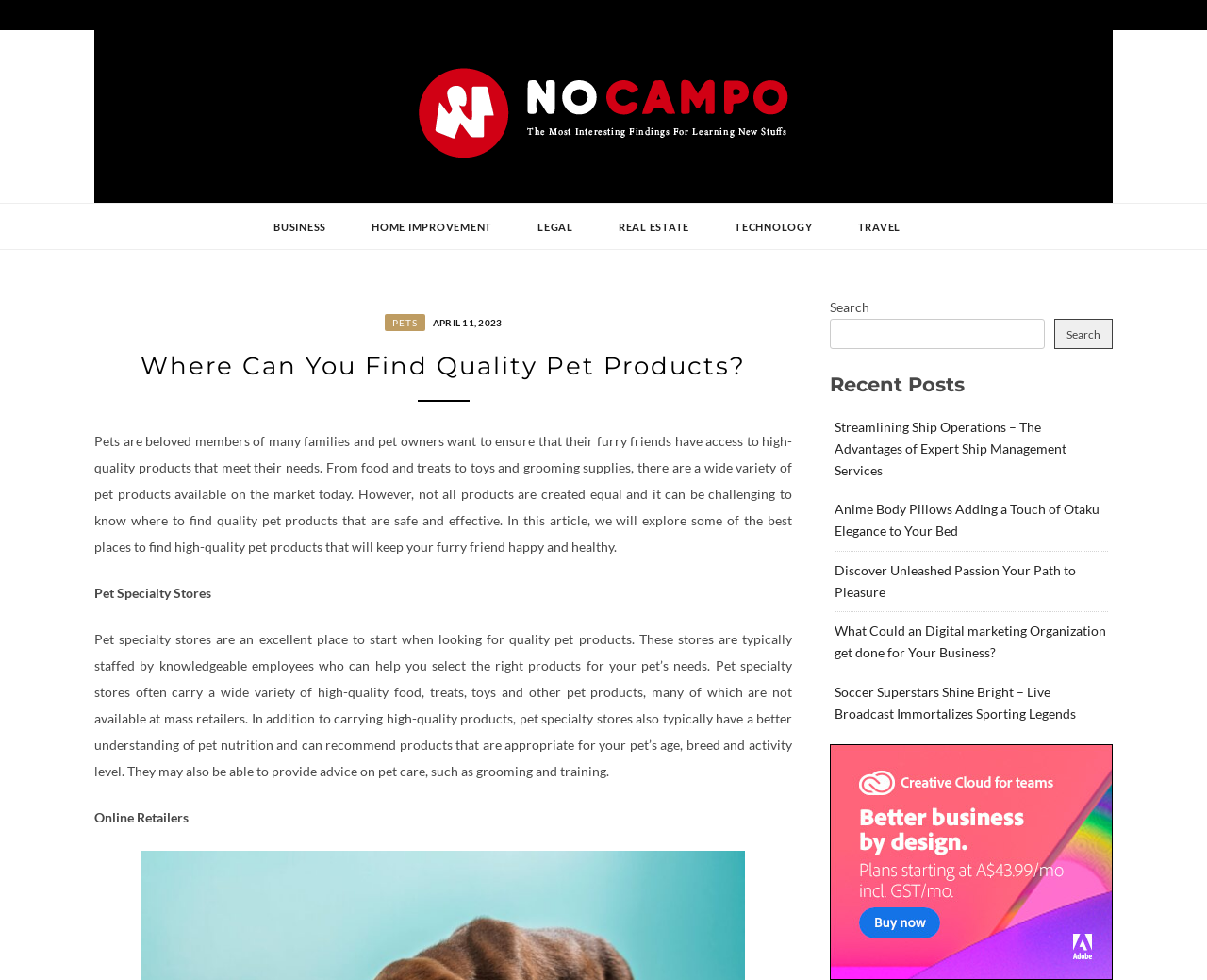Locate the bounding box coordinates of the area where you should click to accomplish the instruction: "Click on the 'NO CAMPO' link".

[0.078, 0.176, 0.259, 0.222]